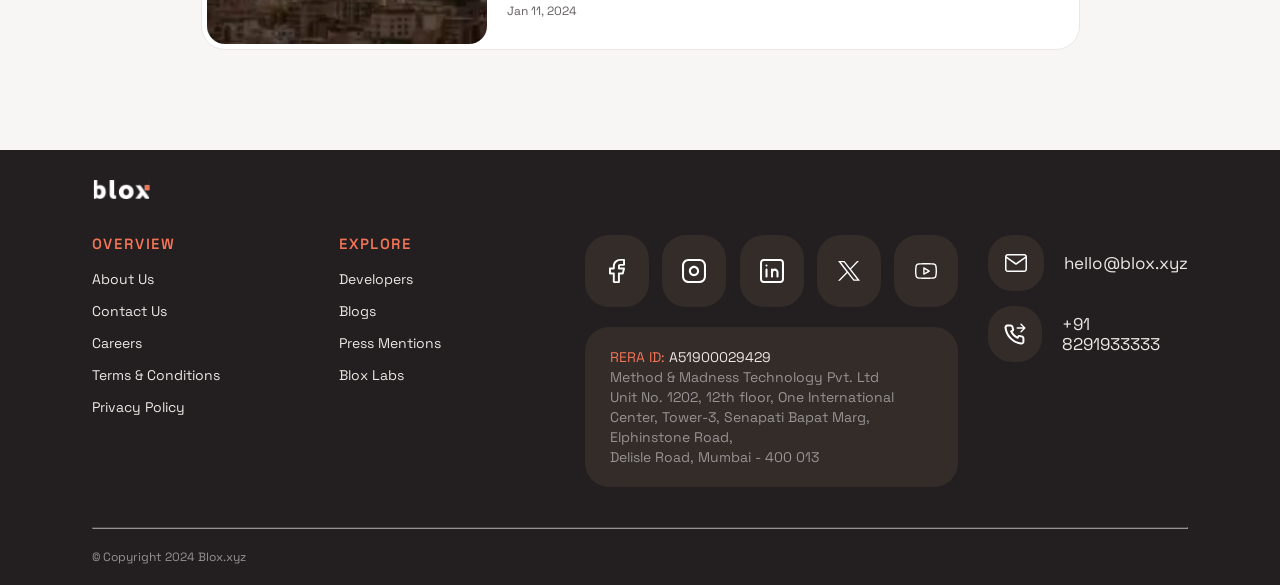What is the name of the company? Look at the image and give a one-word or short phrase answer.

Method & Madness Technology Pvt. Ltd